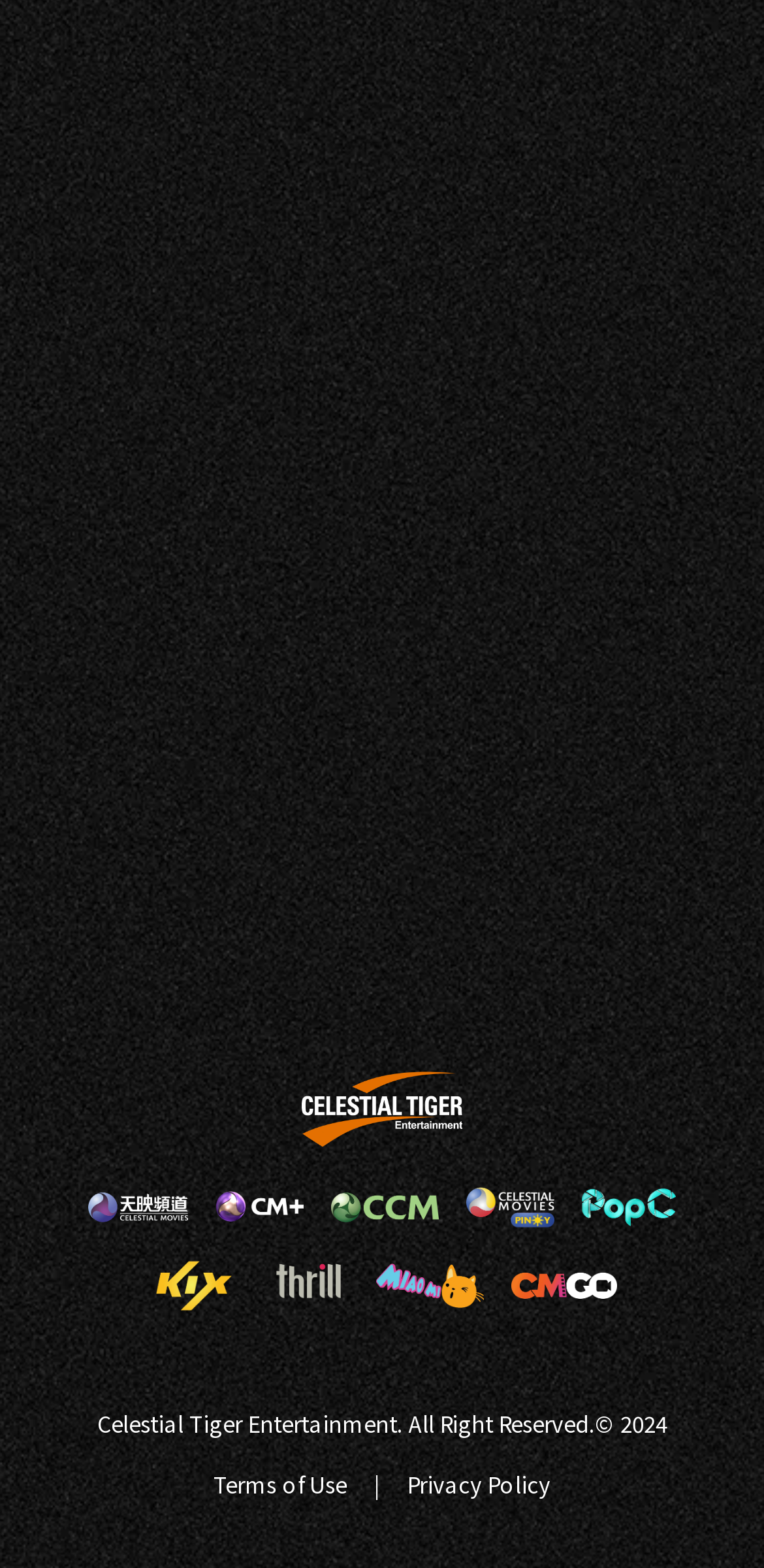Give a one-word or one-phrase response to the question: 
What is the text at the bottom of the webpage?

Celestial Tiger Entertainment. All Right Reserved. 2024